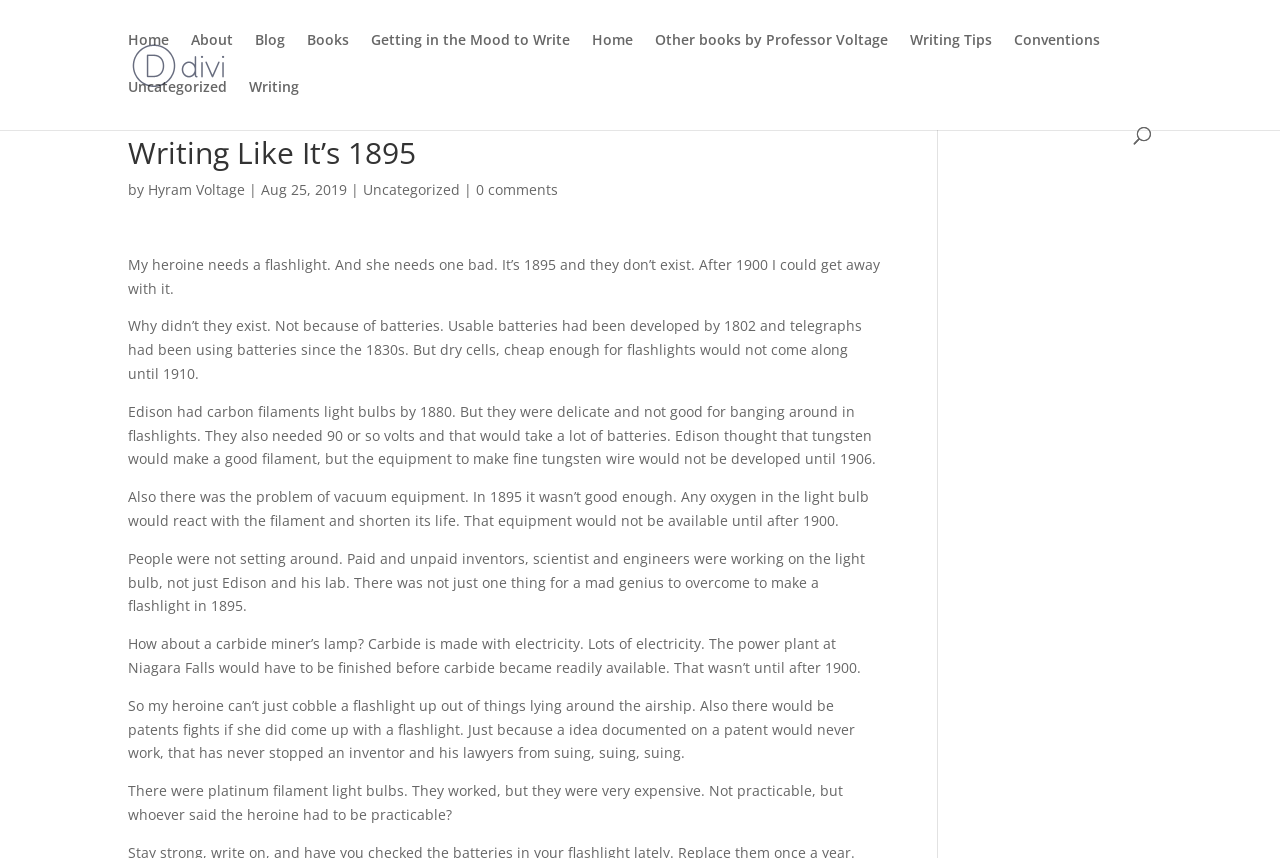Point out the bounding box coordinates of the section to click in order to follow this instruction: "Search for something".

[0.1, 0.0, 0.9, 0.001]